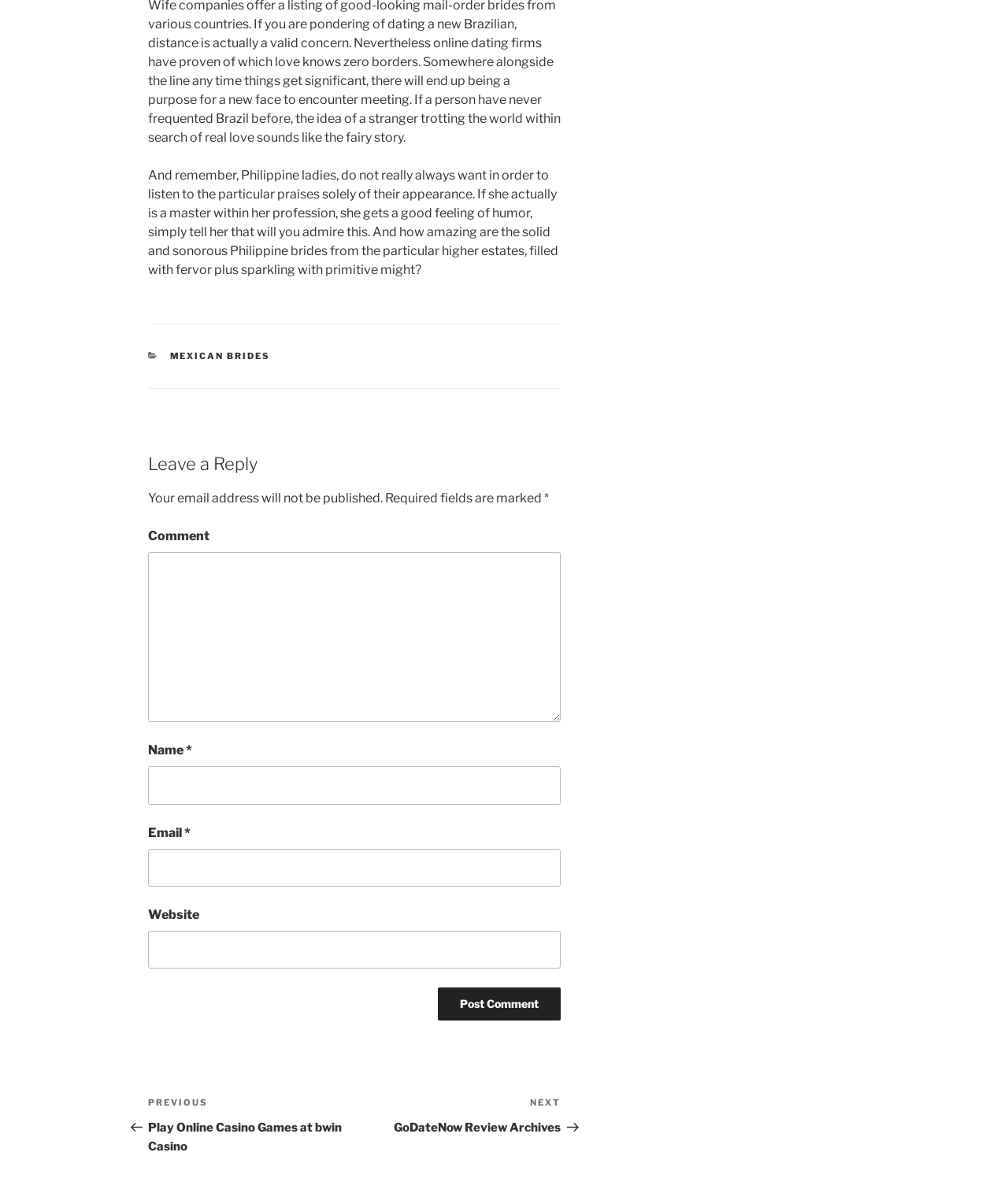Using the details from the image, please elaborate on the following question: What is the topic of the article?

The topic of the article can be inferred from the static text at the top of the webpage, which mentions 'Philippine ladies' and provides some information about their characteristics.